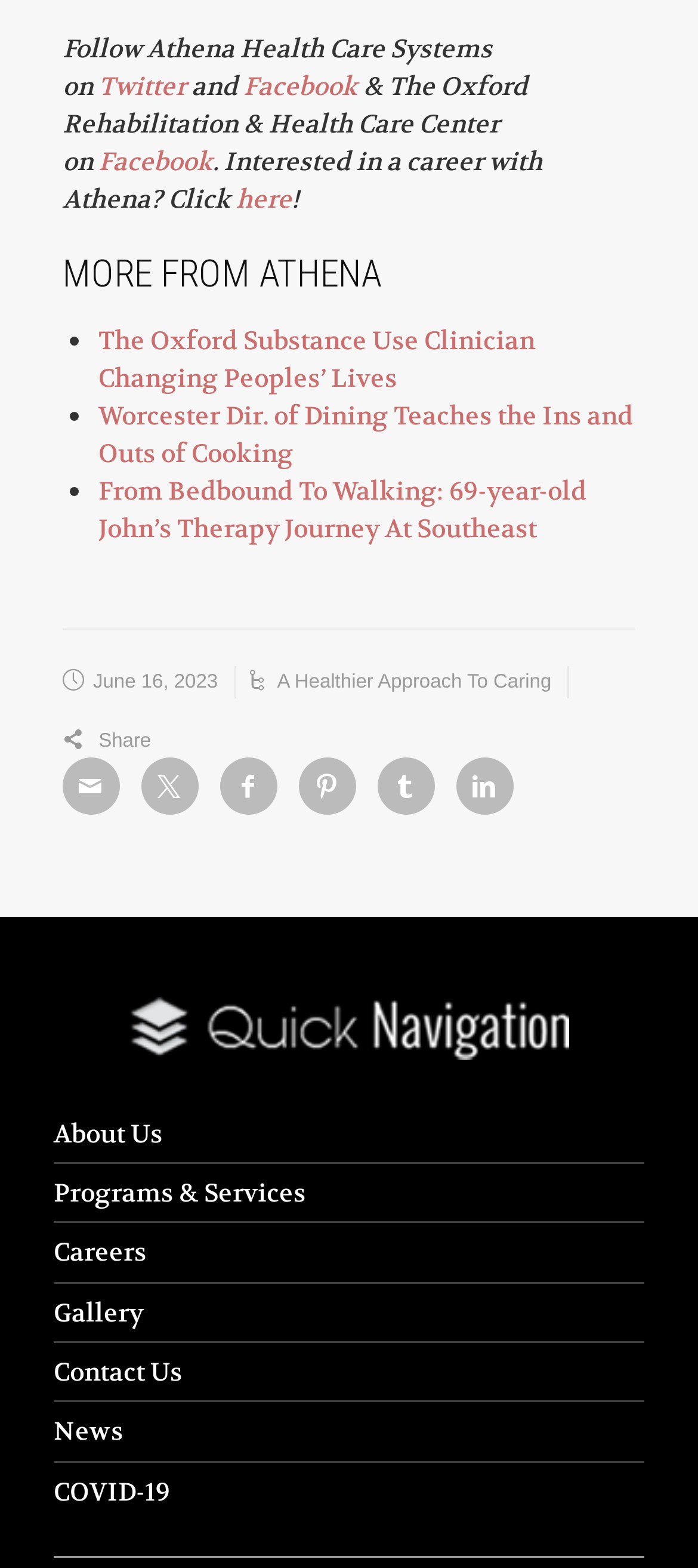Locate the bounding box coordinates of the element that needs to be clicked to carry out the instruction: "Read about The Oxford Substance Use Clinician Changing Peoples’ Lives". The coordinates should be given as four float numbers ranging from 0 to 1, i.e., [left, top, right, bottom].

[0.141, 0.197, 0.767, 0.242]